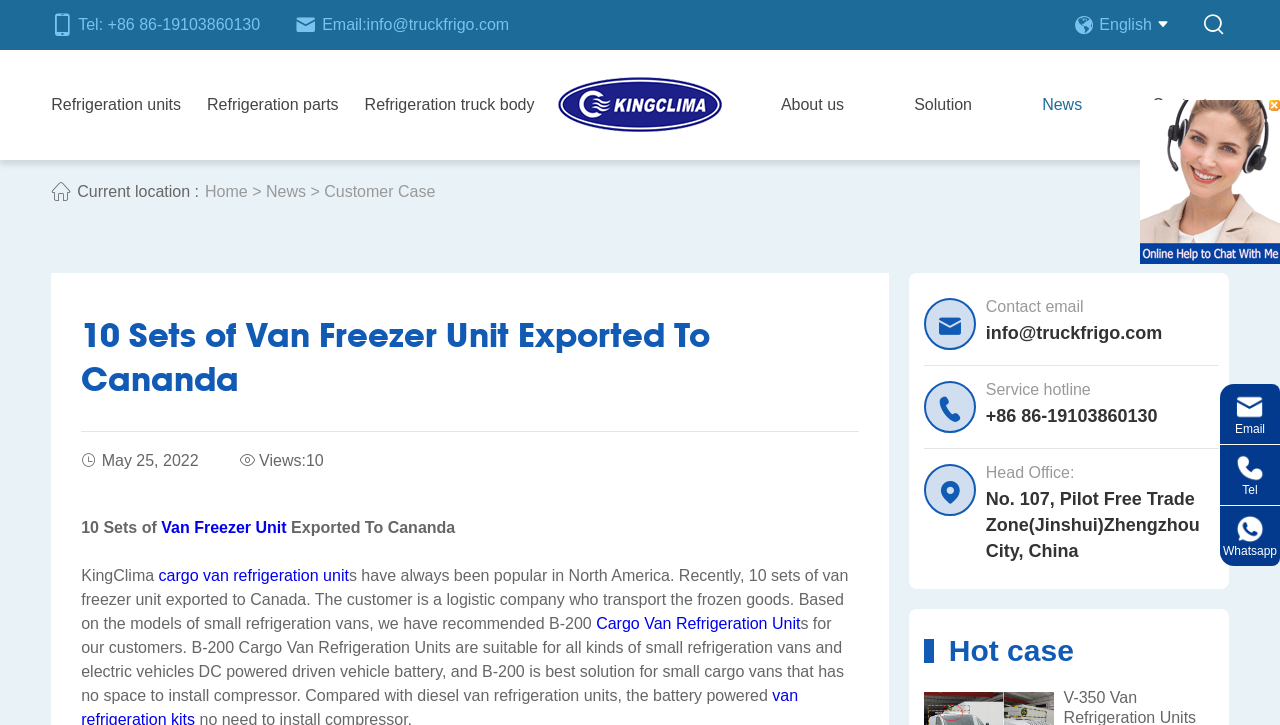What is the purpose of the B-200 Cargo Van Refrigeration Units?
Using the details shown in the screenshot, provide a comprehensive answer to the question.

According to the webpage, the B-200 Cargo Van Refrigeration Units are suitable for all kinds of small refrigeration vans and electric vehicles DC powered driven vehicle battery, and are used for transporting frozen goods.